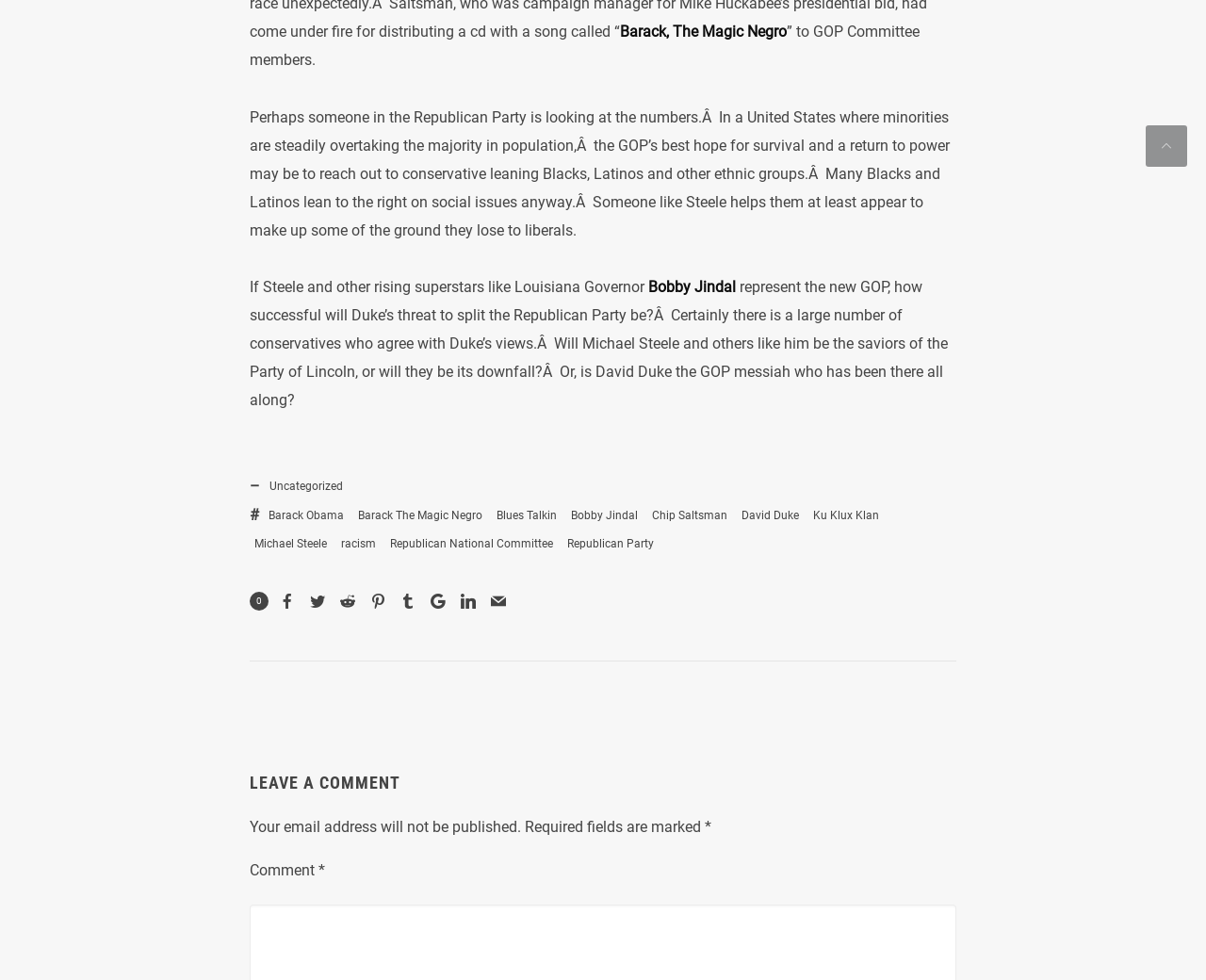Refer to the element description Republican Party and identify the corresponding bounding box in the screenshot. Format the coordinates as (top-left x, top-left y, bottom-right x, bottom-right y) with values in the range of 0 to 1.

[0.466, 0.544, 0.546, 0.566]